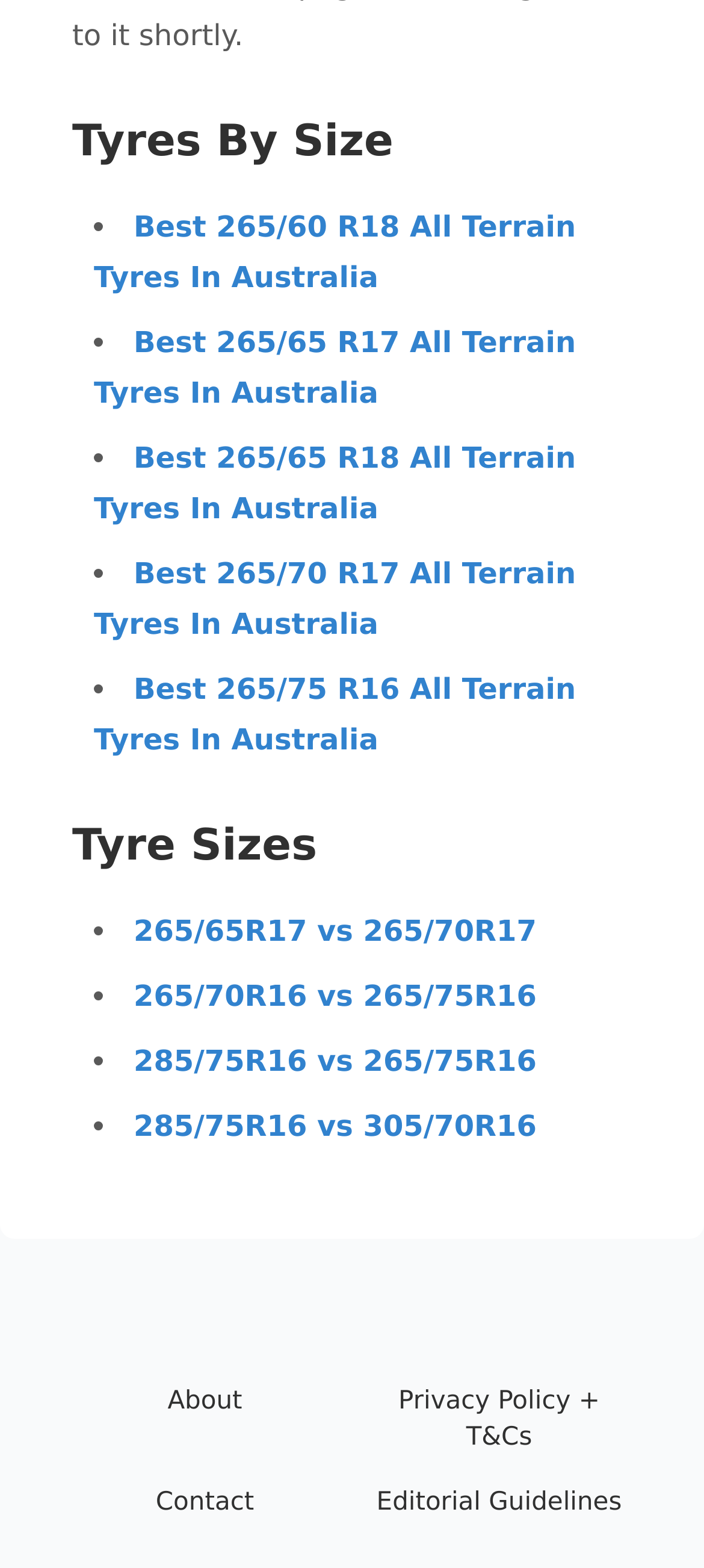Please predict the bounding box coordinates of the element's region where a click is necessary to complete the following instruction: "View 'Tyre Sizes'". The coordinates should be represented by four float numbers between 0 and 1, i.e., [left, top, right, bottom].

[0.103, 0.521, 0.897, 0.557]